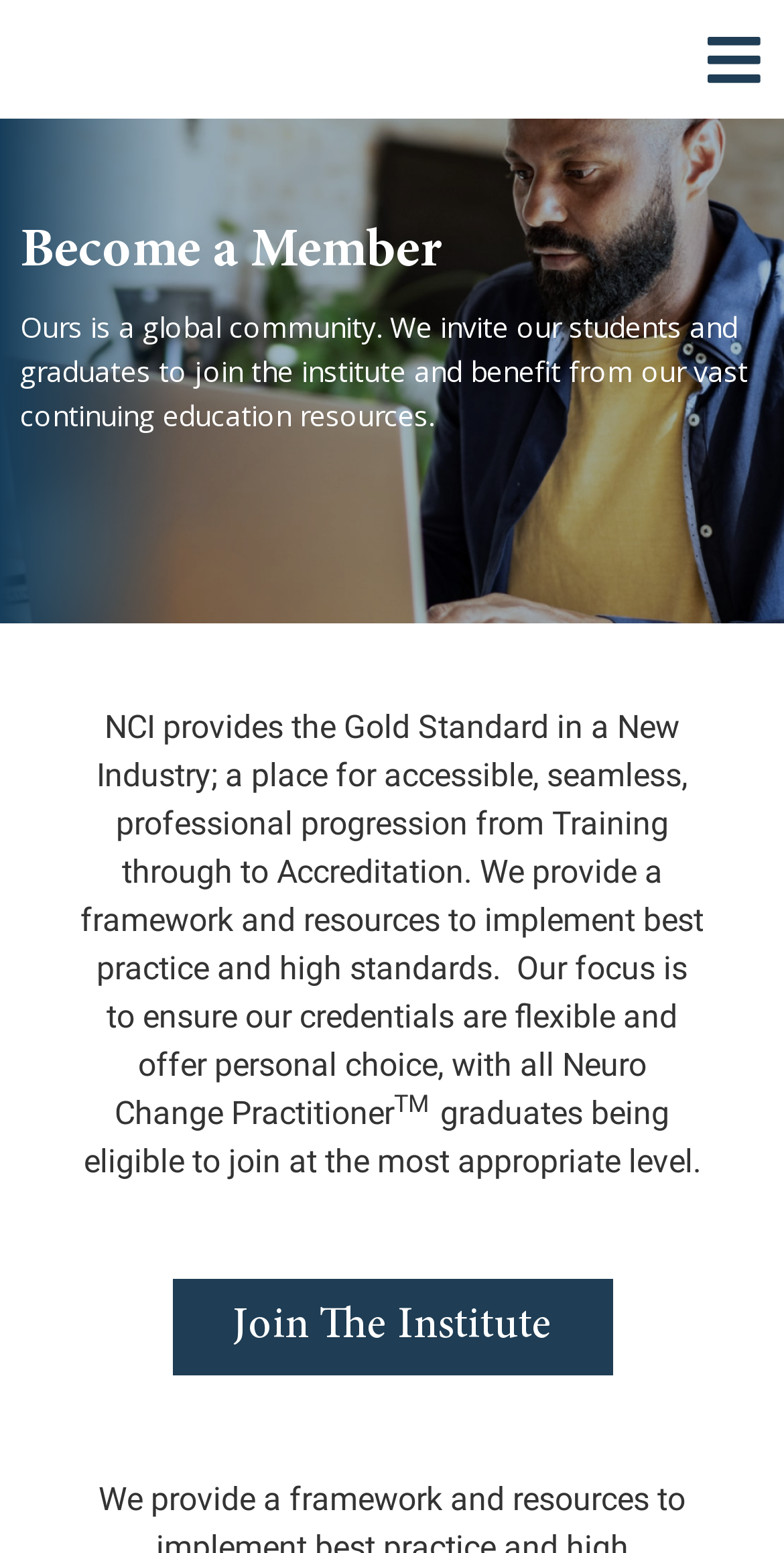What is the purpose of the Neuro Change Institute?
Please provide a comprehensive and detailed answer to the question.

Based on the webpage content, it is clear that the Neuro Change Institute provides a global community for students and graduates to join and benefit from continuing education resources, which implies that the institute's purpose is to provide these resources.